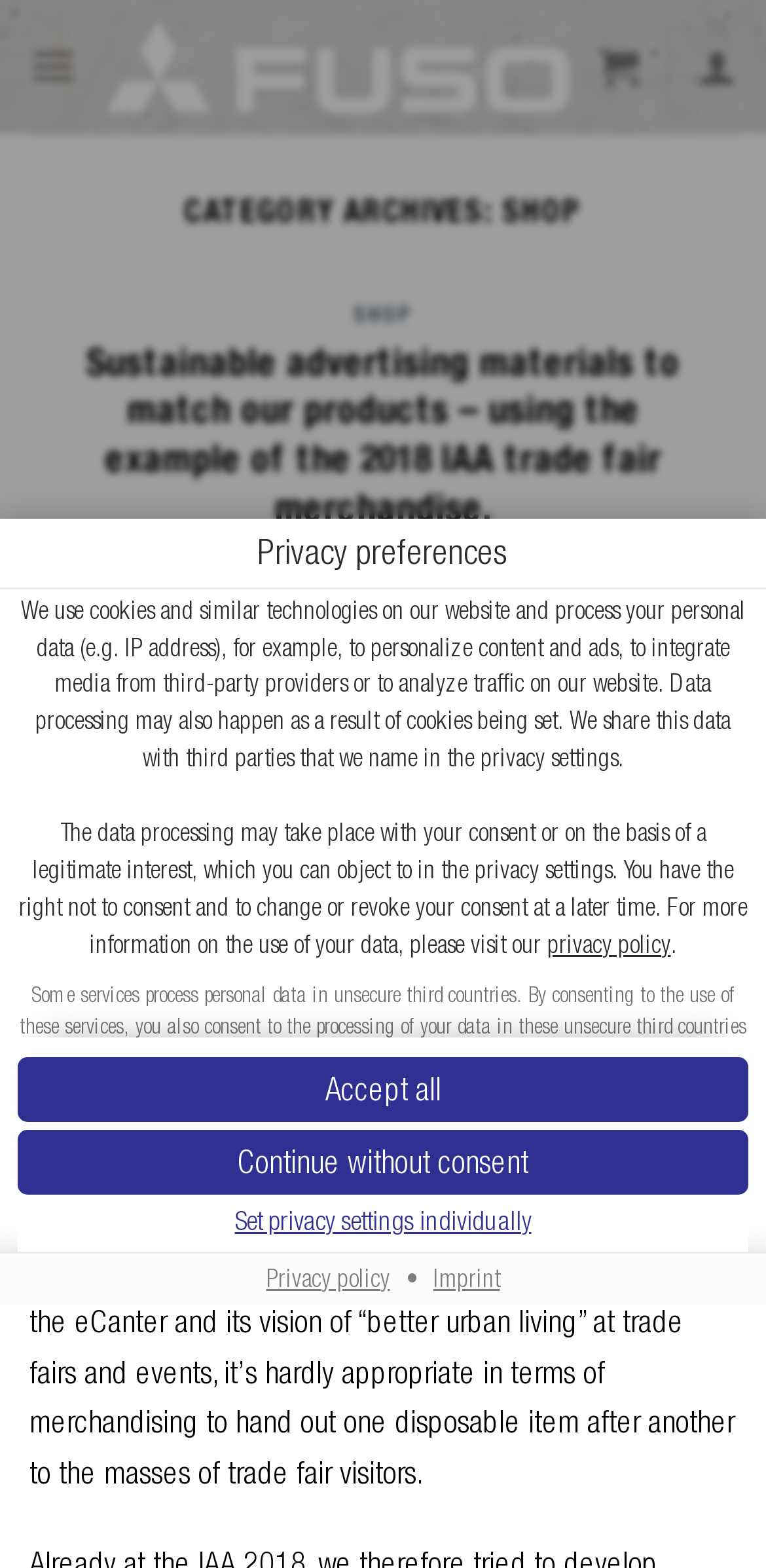What is the name of the service that is loaded based on a legitimate interest?
Provide a well-explained and detailed answer to the question.

According to the text, WooCommerce is a service that is loaded based on a legitimate interest. This is mentioned in the context of the privacy settings and the use of cookies and similar technologies.